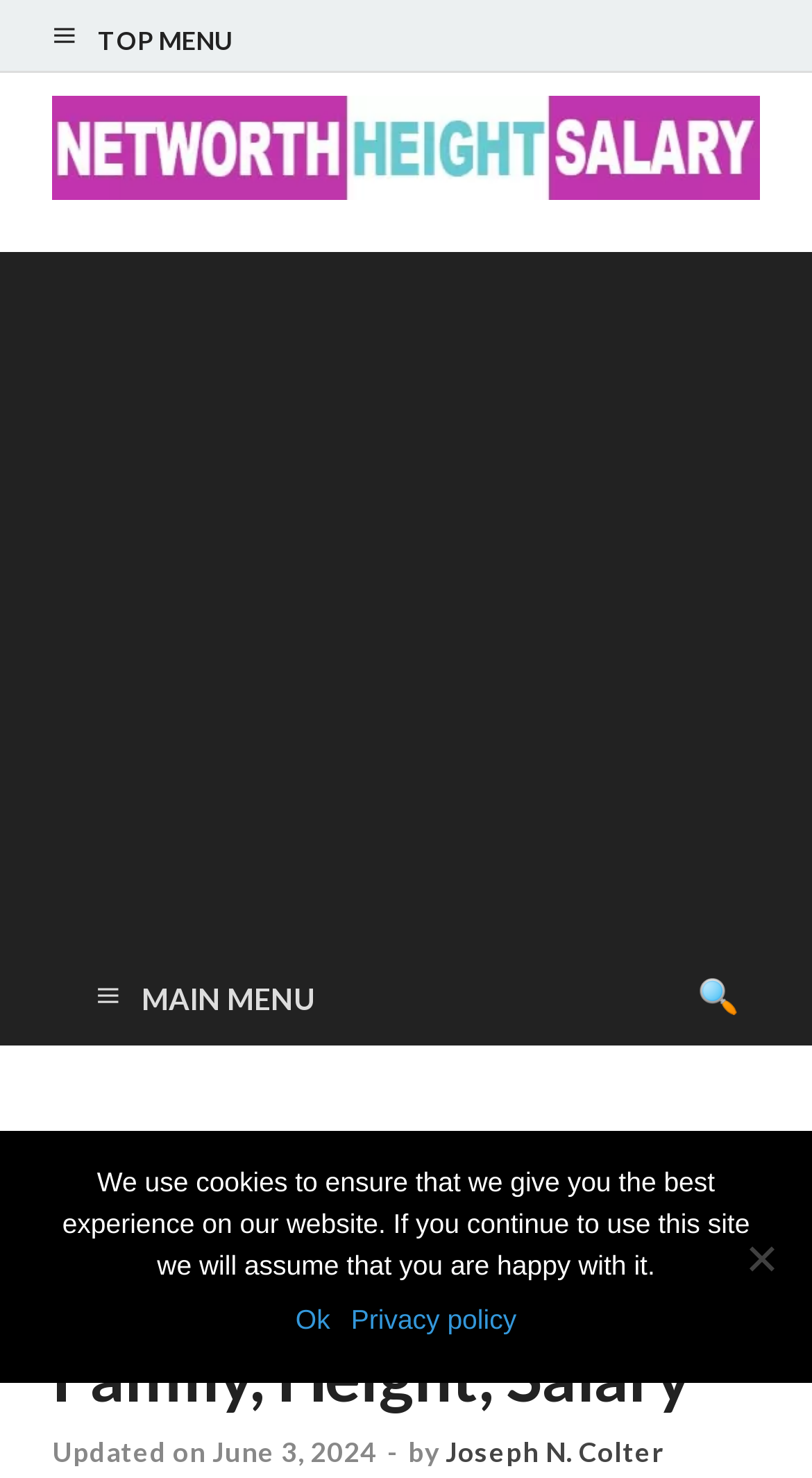Generate a comprehensive description of the webpage content.

The webpage is about Mike Golic, an American-born ex-footballer, and provides information about his personal life and career. At the top of the page, there is a top menu link labeled "≡ TOP MENU" and a link to "Networth Height Salary" with an accompanying image. Below this, there is a large advertisement iframe that takes up most of the top half of the page.

On the left side of the page, there is a main menu link labeled "≡ MAIN MENU" that contains several sub-links, including "ATHLETES". Above this menu, there is a header section that displays the title "Mike Golic Wife, Daughter, Son, Brother Family, Height, Salary" in a large font. Below the title, there is a paragraph of text that mentions the article was updated on June 3, 2024, and provides the author's name, Joseph N. Colter.

At the bottom of the page, there is a cookie notice dialog that is not currently in focus. The dialog contains a message about the website's use of cookies and provides links to "Ok" and "Privacy policy". There is also a "No" button located at the bottom right corner of the dialog.

Overall, the webpage appears to be a biographical article about Mike Golic, with a focus on his personal life and career statistics.